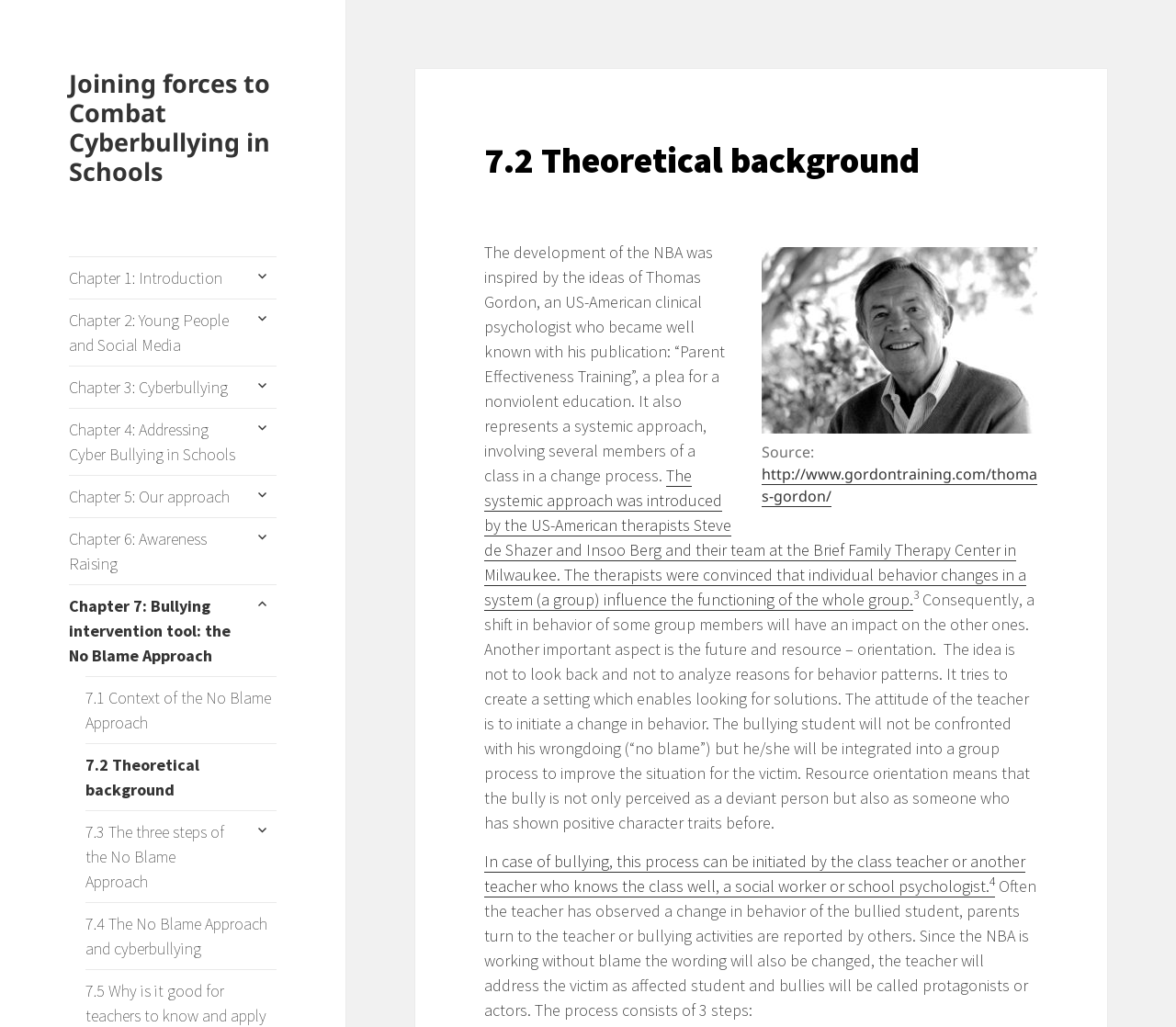Please determine the bounding box coordinates of the element to click on in order to accomplish the following task: "Read more about the No Blame Approach and cyberbullying". Ensure the coordinates are four float numbers ranging from 0 to 1, i.e., [left, top, right, bottom].

[0.073, 0.879, 0.235, 0.943]